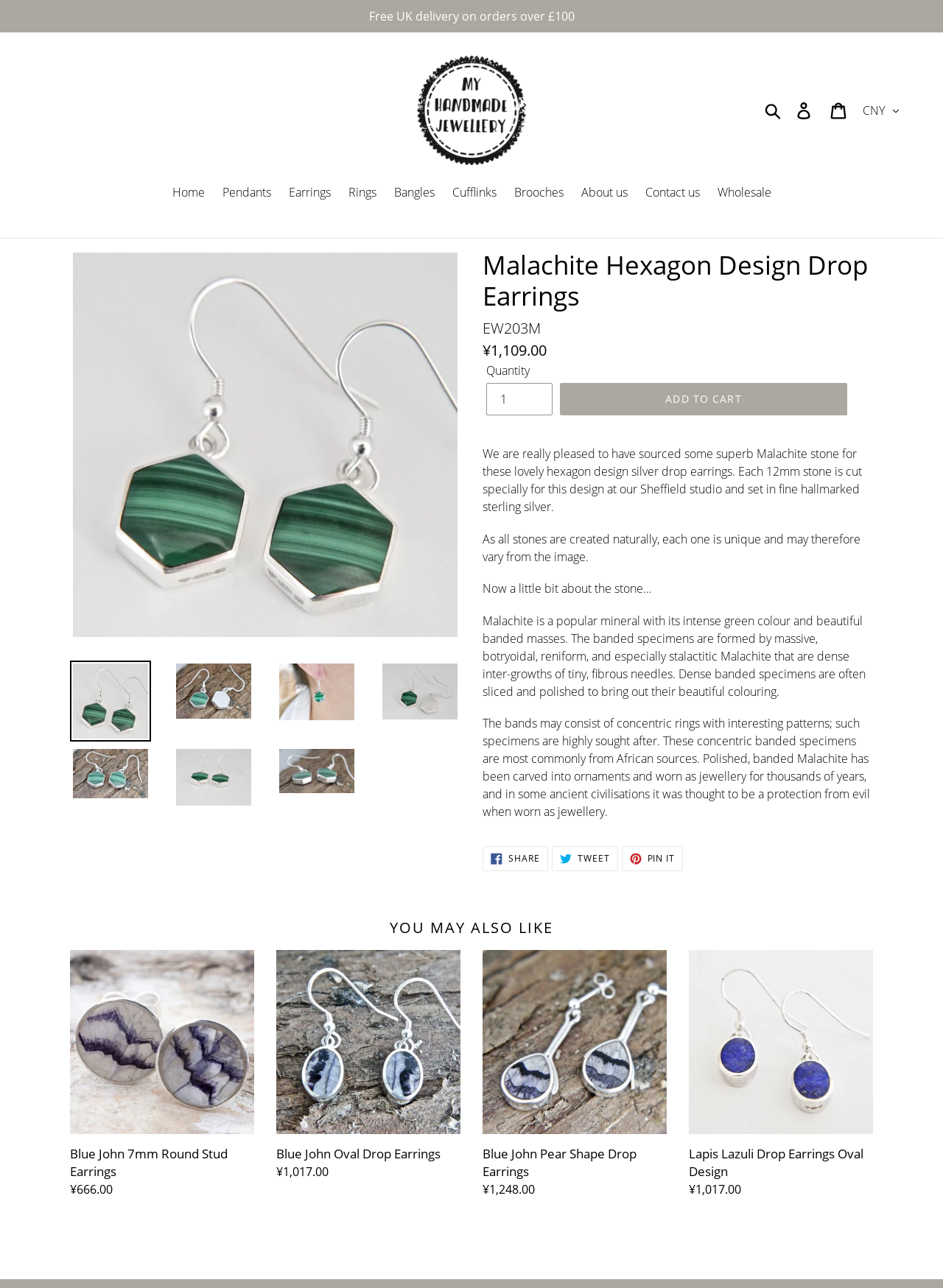Please find the bounding box coordinates of the section that needs to be clicked to achieve this instruction: "Load image into Gallery viewer".

[0.074, 0.513, 0.16, 0.576]